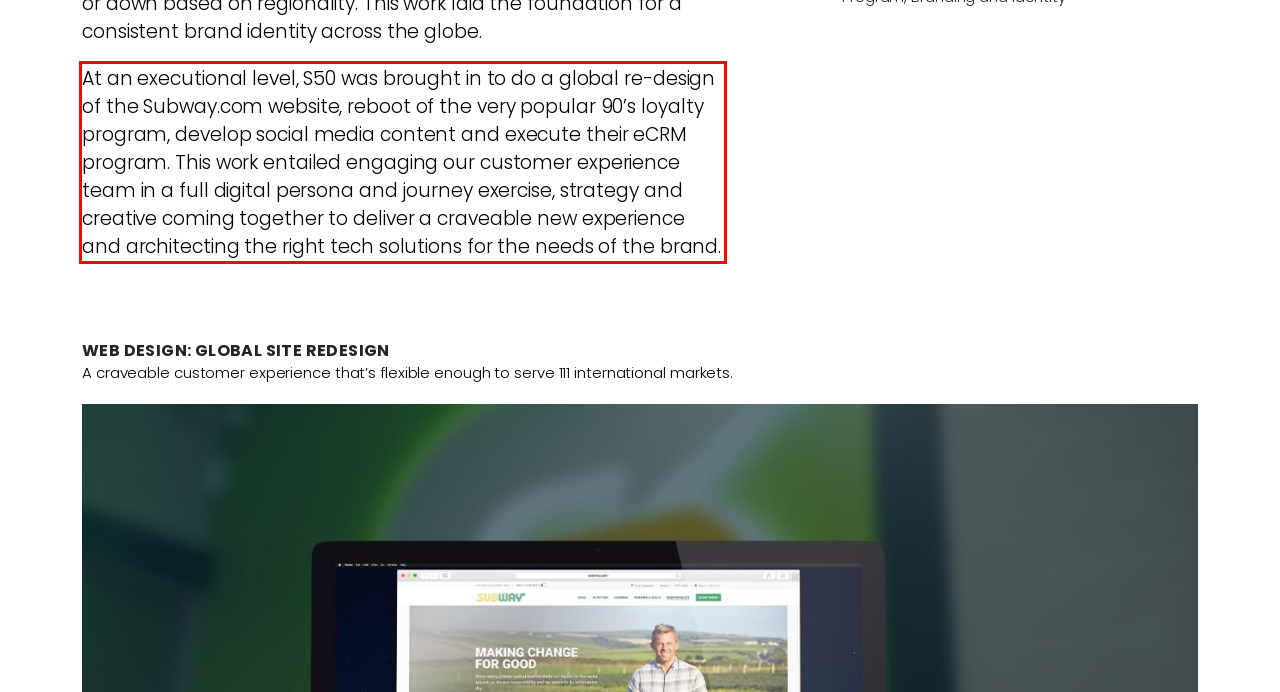Analyze the screenshot of the webpage that features a red bounding box and recognize the text content enclosed within this red bounding box.

At an executional level, S50 was brought in to do a global re-design of the Subway.com website, reboot of the very popular 90’s loyalty program, develop social media content and execute their eCRM program. This work entailed engaging our customer experience team in a full digital persona and journey exercise, strategy and creative coming together to deliver a craveable new experience and architecting the right tech solutions for the needs of the brand.